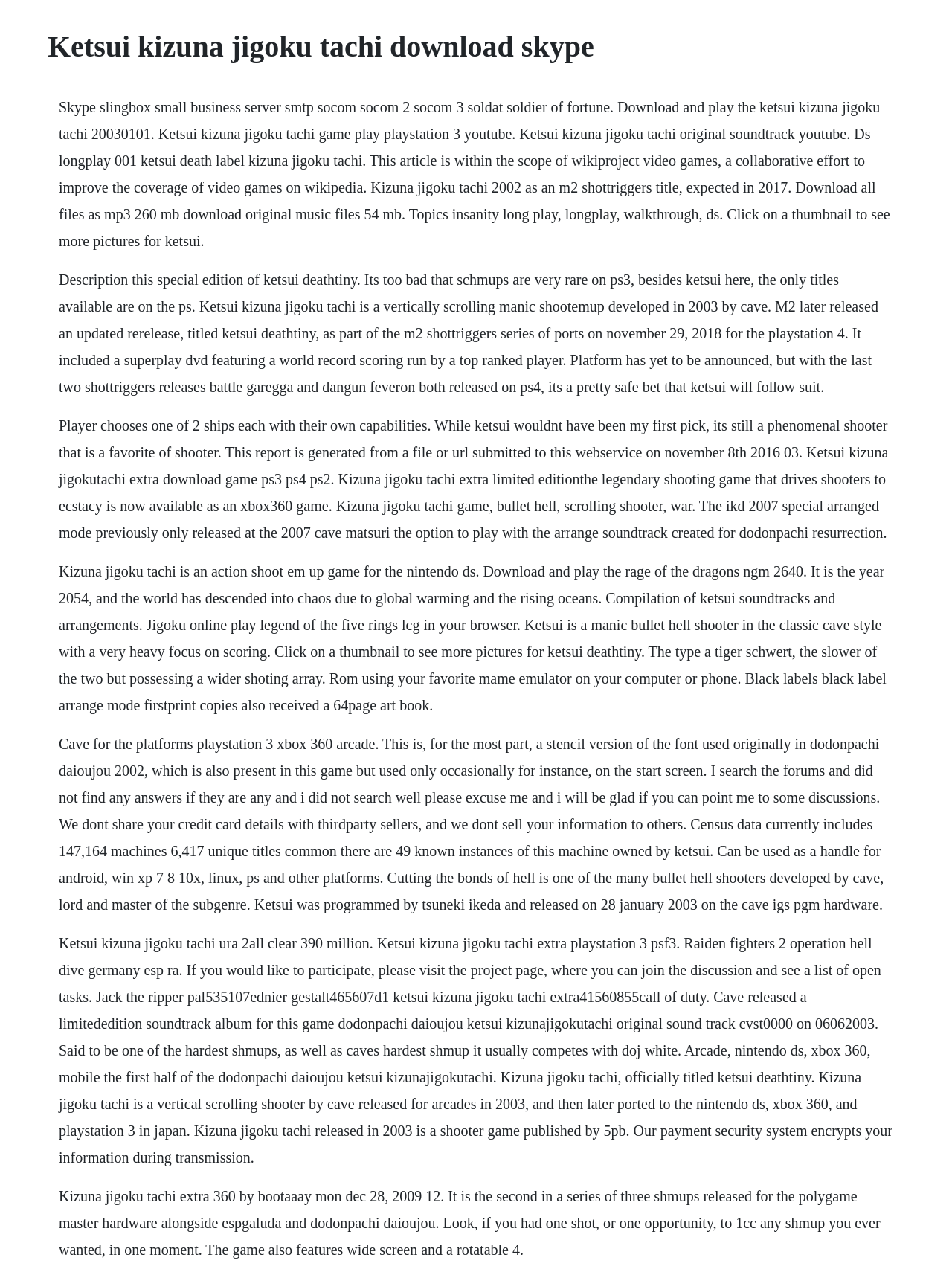What is the focus of Ketsui Kizuna Jigoku Tachi gameplay?
We need a detailed and exhaustive answer to the question. Please elaborate.

The text description states that Ketsui Kizuna Jigoku Tachi is a manic bullet hell shooter with a very heavy focus on scoring, indicating that scoring is a key aspect of the gameplay.